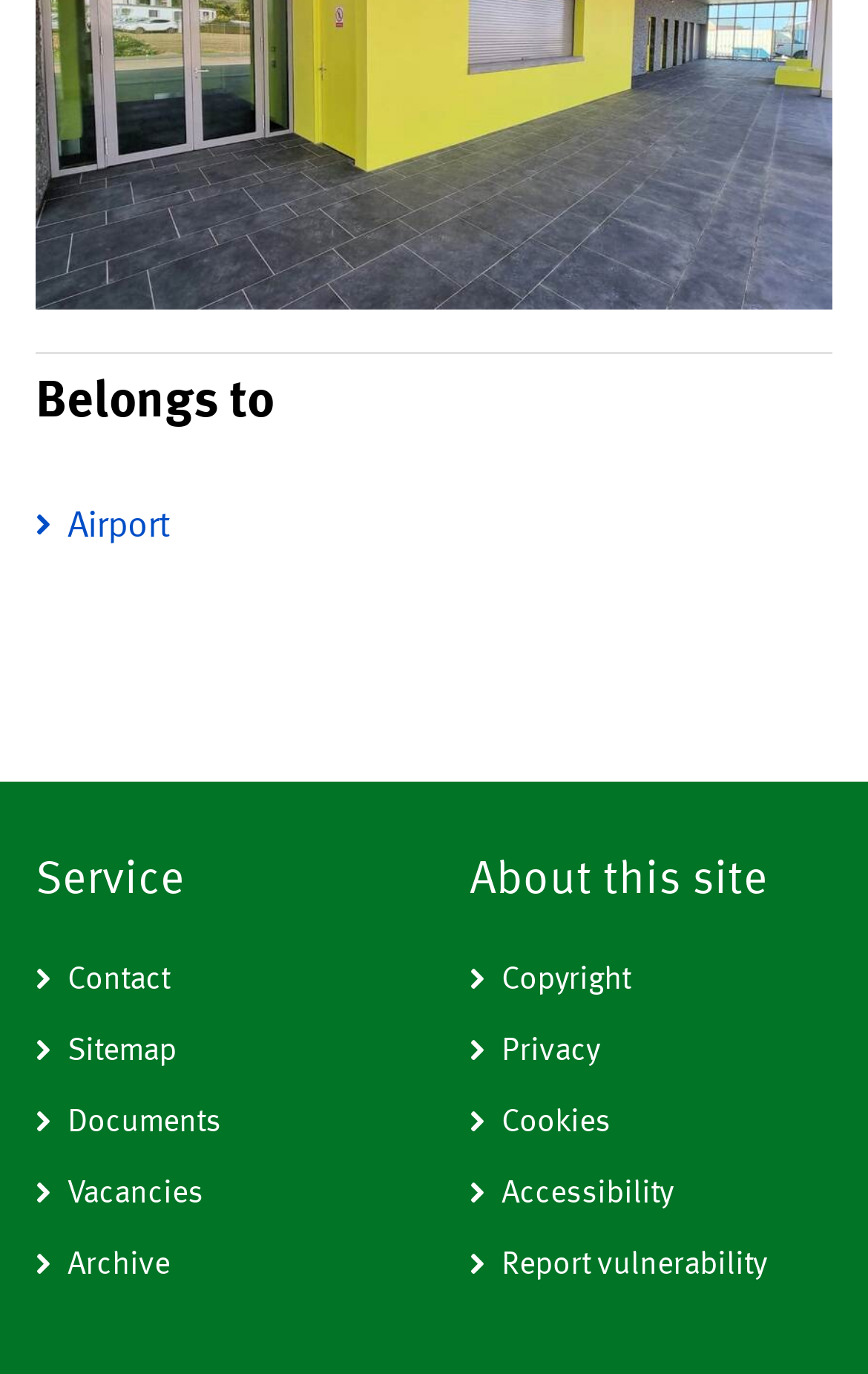Please provide a brief answer to the question using only one word or phrase: 
What is the y-coordinate of the top of the 'About this site' heading?

0.621